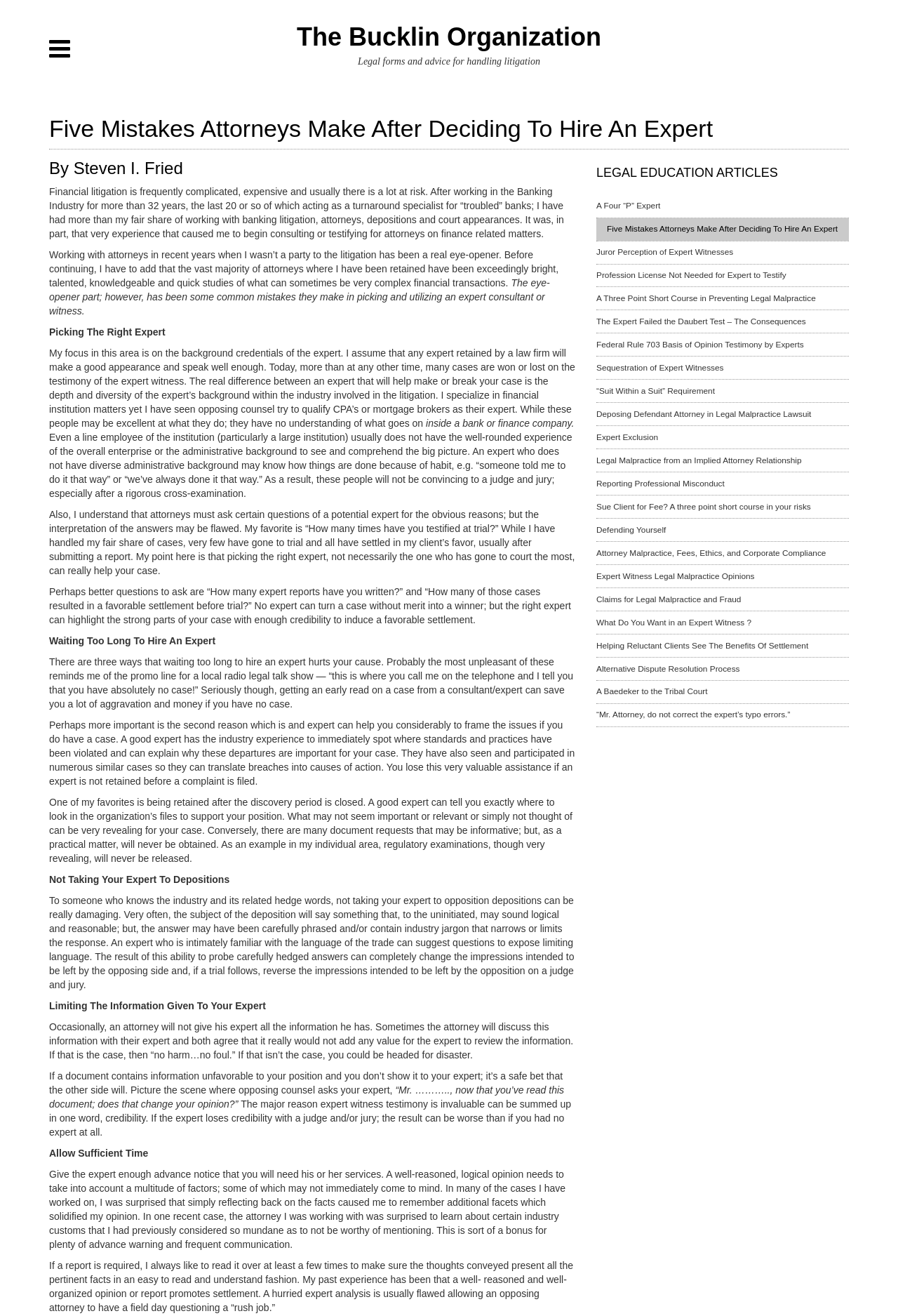Please specify the bounding box coordinates of the clickable region necessary for completing the following instruction: "Click on the link 'Juror Perception of Expert Witnesses'". The coordinates must consist of four float numbers between 0 and 1, i.e., [left, top, right, bottom].

[0.664, 0.183, 0.945, 0.2]